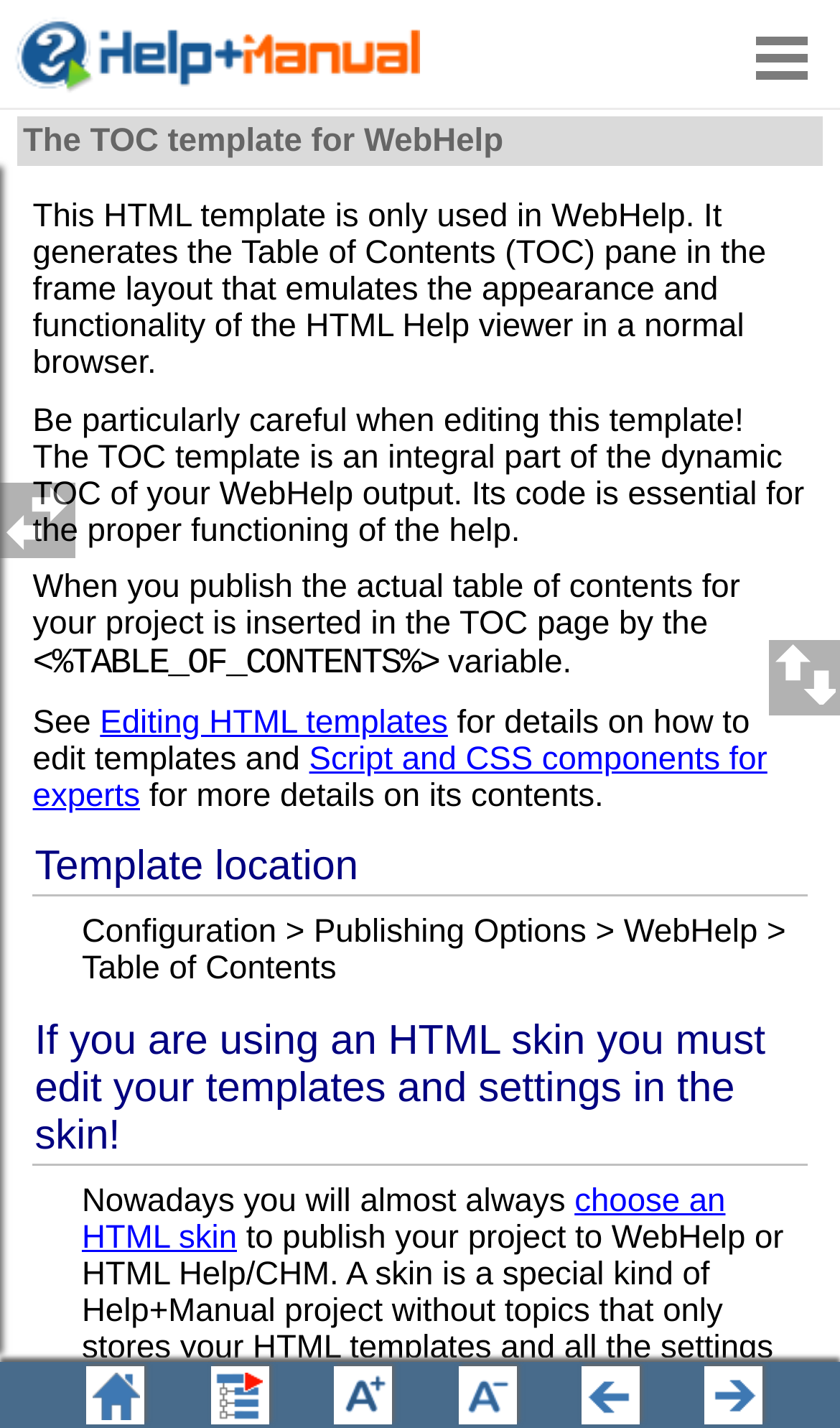What is recommended for experts?
Based on the image, please offer an in-depth response to the question.

The webpage content suggests that experts should refer to 'Script and CSS components for experts' for more details on the contents of the template.